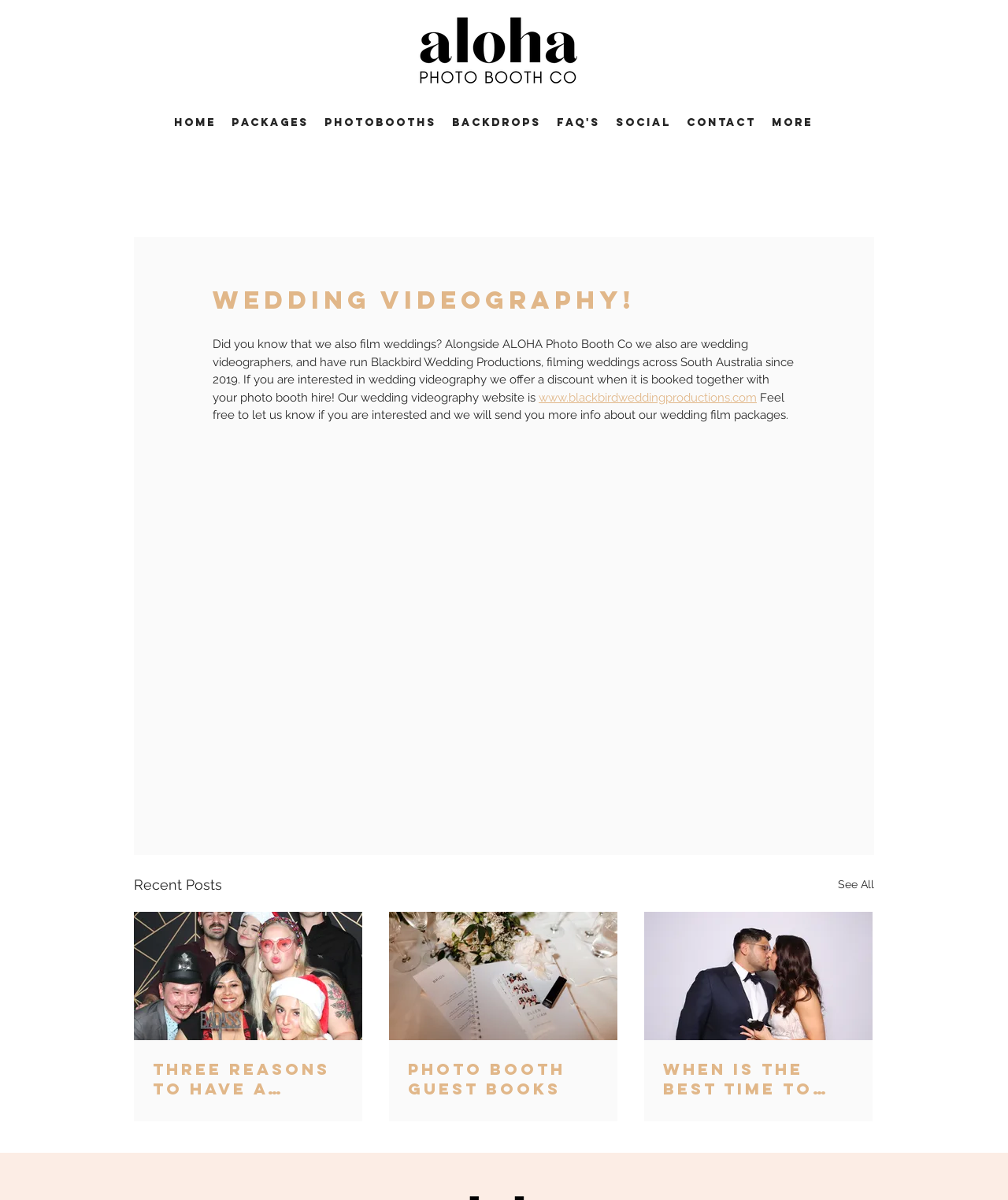Use a single word or phrase to respond to the question:
What is the name of the photo booth hire business?

Aloha Photo Booth Co